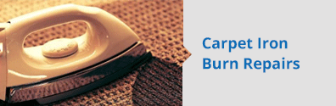Describe every aspect of the image in depth.

The image showcases a close-up view of a traditional iron, prominently positioned next to a textured fabric that resembles carpet material. This scene illustrates a service offering related to "Carpet Iron Burn Repairs," indicating that this business specializes in fixing damage caused by overheated irons on carpets. The emphasis on the term "Burn Repairs" suggests a focus on restoring carpets to their original condition and highlights the expertise available for such repairs. The clean, modern design of the text beside the image reinforces the professional approach to carpet care, catering specifically to customers in need of quick and reliable repair solutions. This visual effectively communicates the essence of the services provided, inviting potential clients to consider their options for maintaining their carpets.